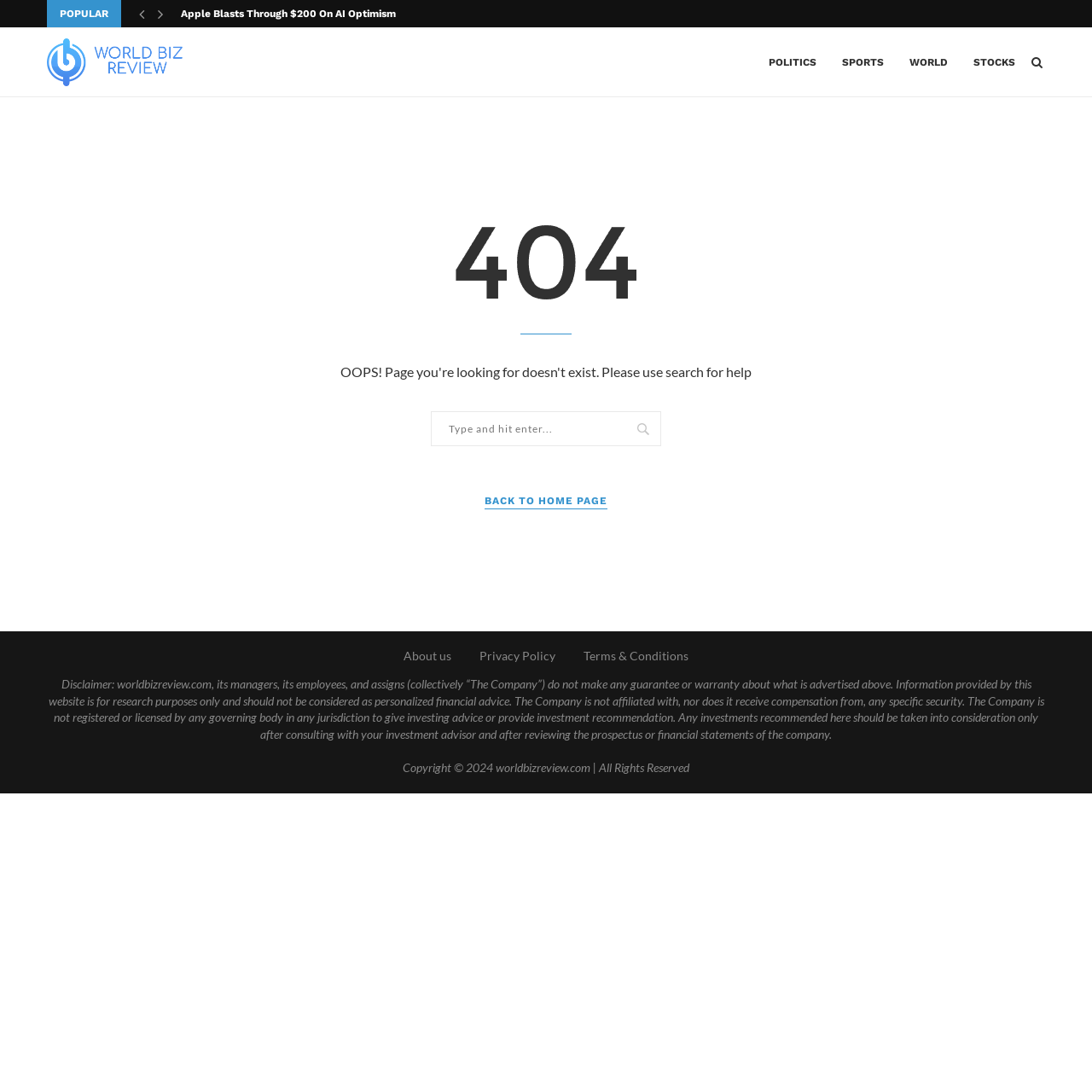What is the disclaimer about?
Give a detailed response to the question by analyzing the screenshot.

The disclaimer at the bottom of the page states that the website is for research purposes only and should not be considered as personalized financial advice, indicating that it is related to investment advice.